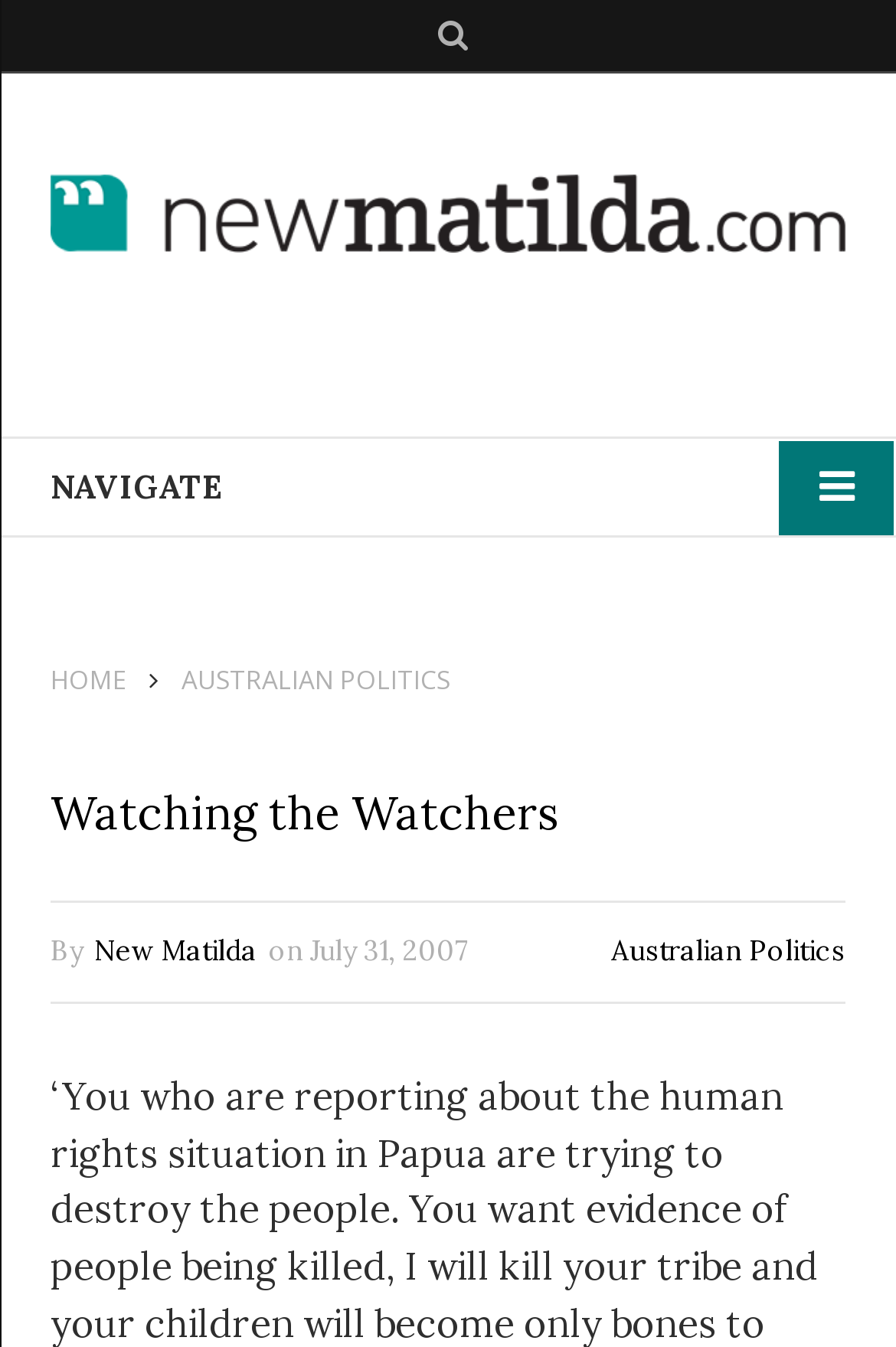Offer a meticulous caption that includes all visible features of the webpage.

The webpage appears to be an article page from the online publication "New Matilda" with the title "Watching the Watchers". At the top left corner, there is a search icon represented by a magnifying glass symbol. Next to it, there is a link to the publication's homepage, "New Matilda", accompanied by a logo image. 

On the top right corner, there is a navigation link "NAVIGATE" with an arrow symbol. Below it, there are three main navigation links: "HOME", "AUSTRALIAN POLITICS", and others not mentioned. The "AUSTRALIAN POLITICS" link is a header that spans across the top section of the page.

The main content of the page starts with a heading "Watching the Watchers" followed by a byline "By New Matilda" and a publication date "July 31, 2007". The article's content is not provided in the accessibility tree, but it likely follows below the byline and publication date. There is also a link to the "Australian Politics" category at the bottom of the top section.